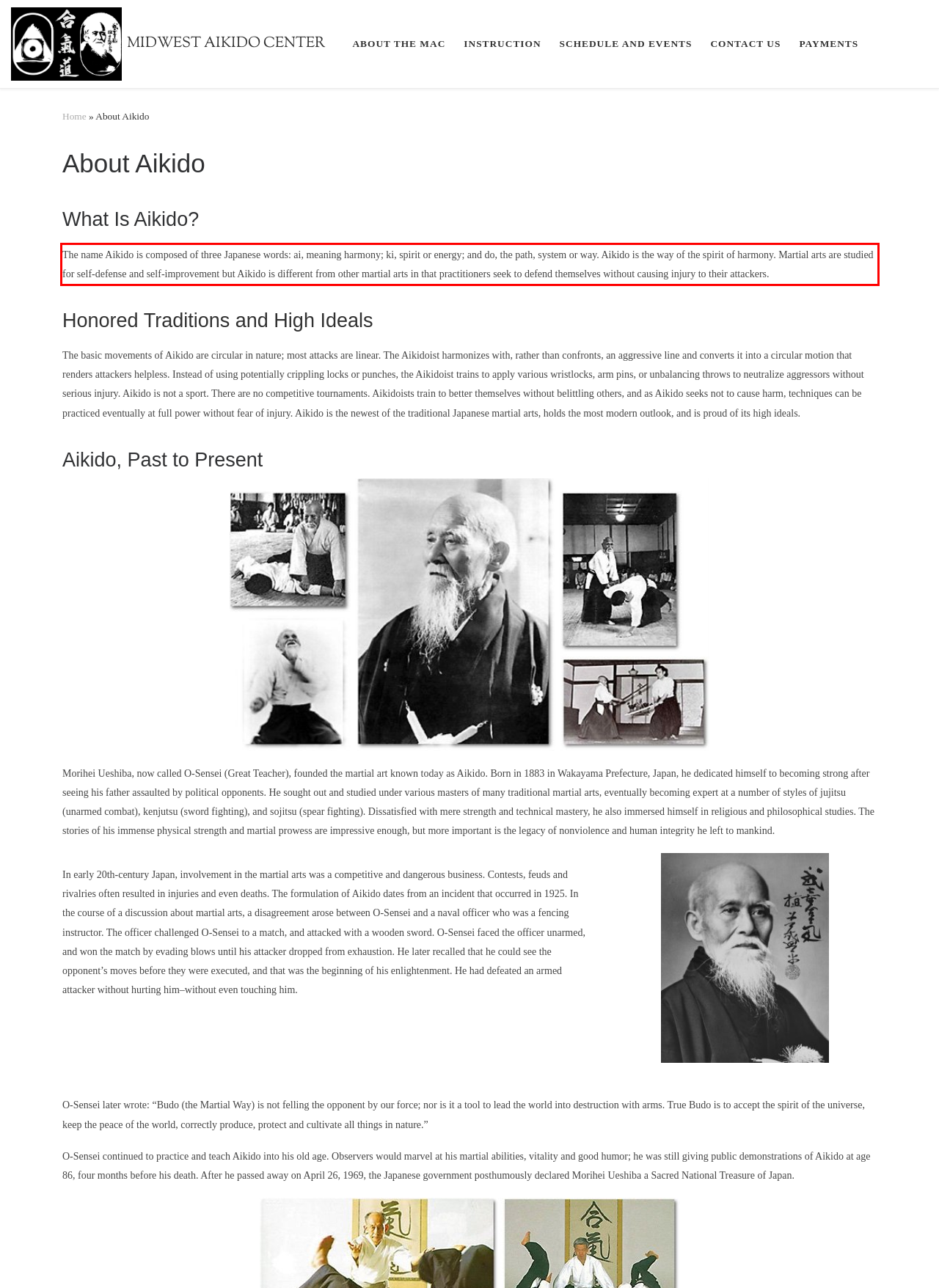Please identify and extract the text content from the UI element encased in a red bounding box on the provided webpage screenshot.

The name Aikido is composed of three Japanese words: ai, meaning harmony; ki, spirit or energy; and do, the path, system or way. Aikido is the way of the spirit of harmony. Martial arts are studied for self-defense and self-improvement but Aikido is different from other martial arts in that practitioners seek to defend themselves without causing injury to their attackers.